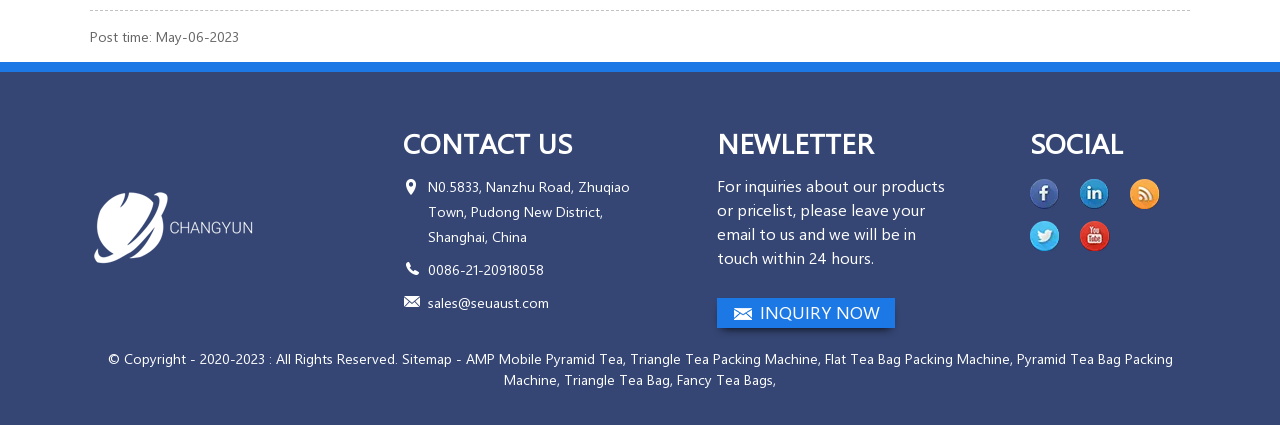From the webpage screenshot, identify the region described by alt="sns04". Provide the bounding box coordinates as (top-left x, top-left y, bottom-right x, bottom-right y), with each value being a floating point number between 0 and 1.

[0.883, 0.422, 0.906, 0.492]